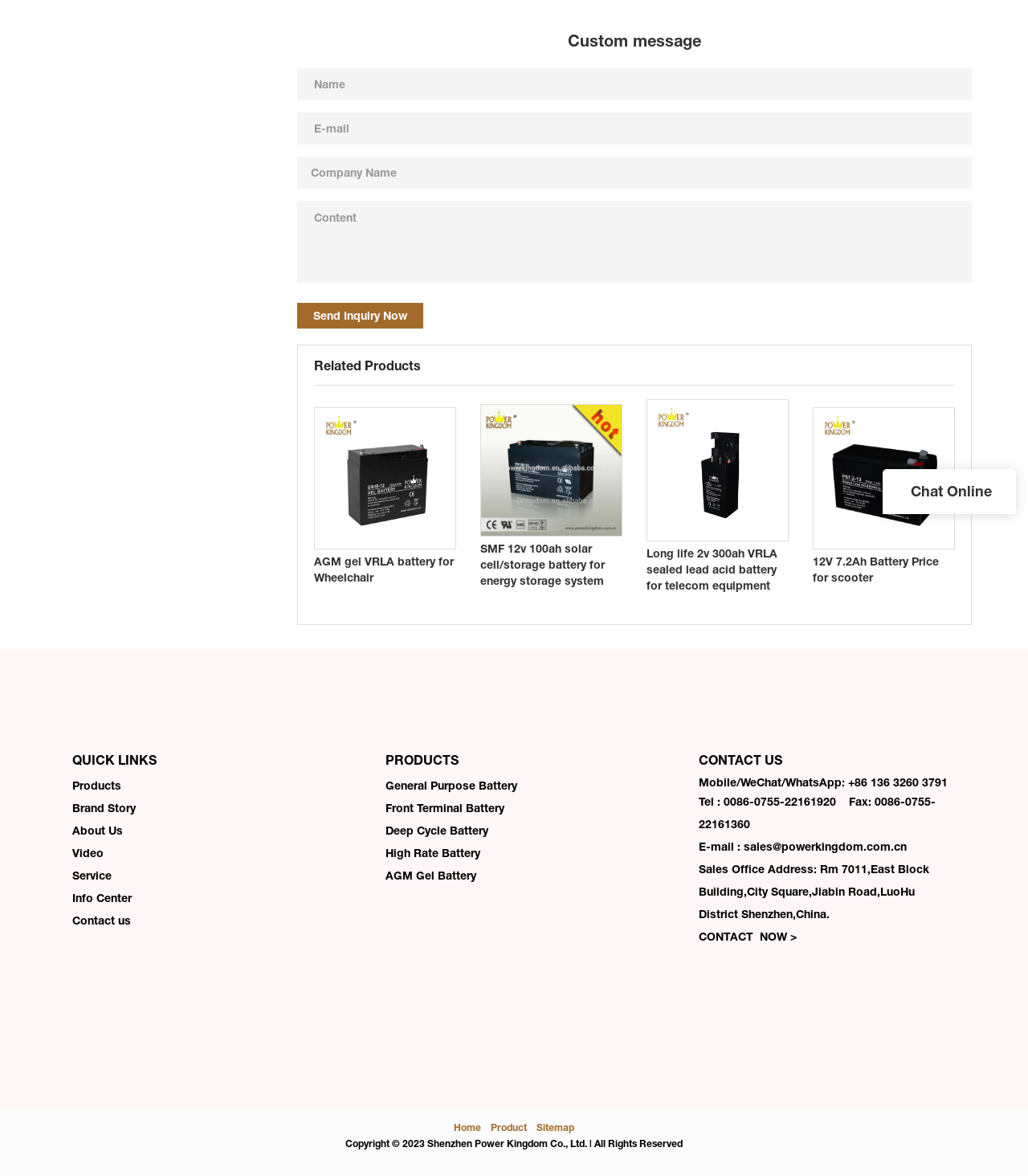Locate the UI element described by name="email" placeholder="E-mail" and provide its bounding box coordinates. Use the format (top-left x, top-left y, bottom-right x, bottom-right y) with all values as floating point numbers between 0 and 1.

[0.289, 0.095, 0.945, 0.123]